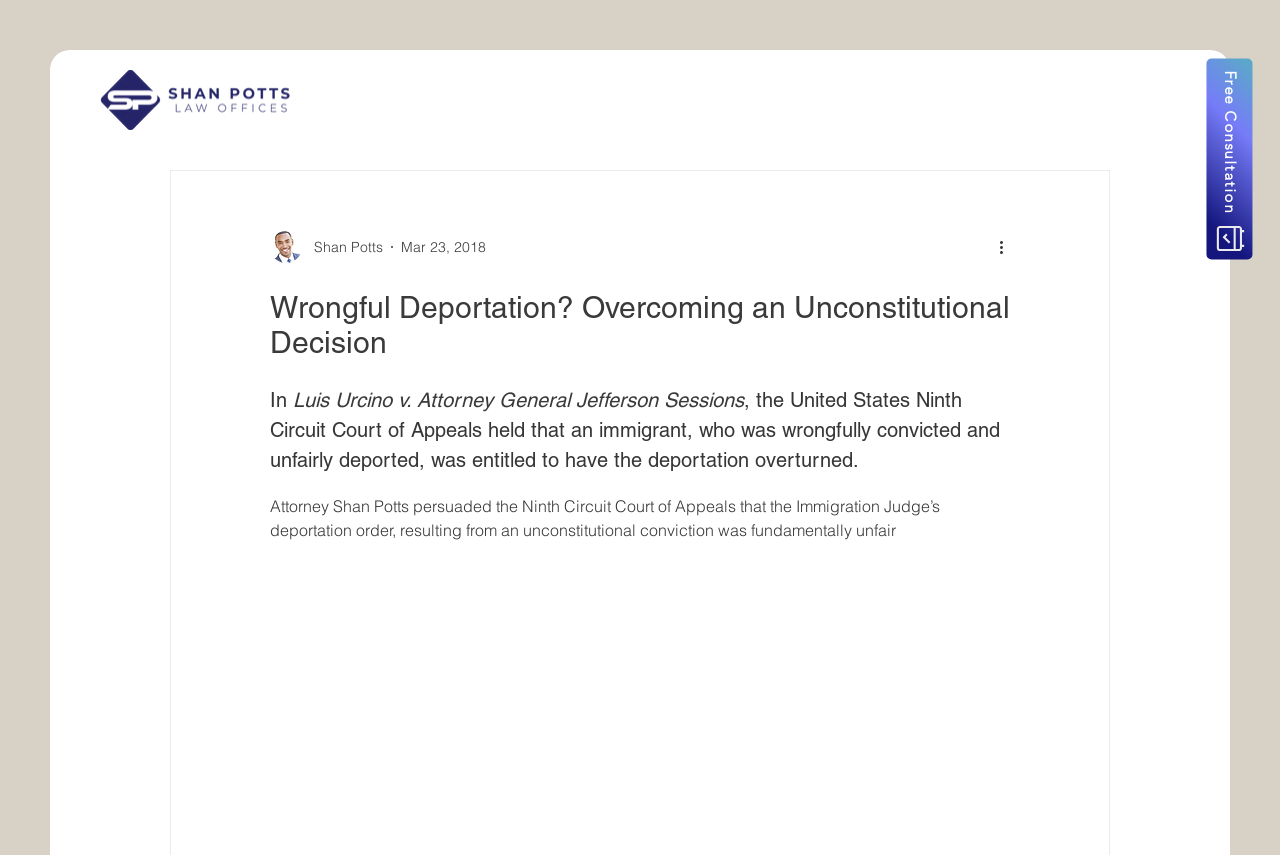Identify the first-level heading on the webpage and generate its text content.

Wrongful Deportation? Overcoming an Unconstitutional Decision